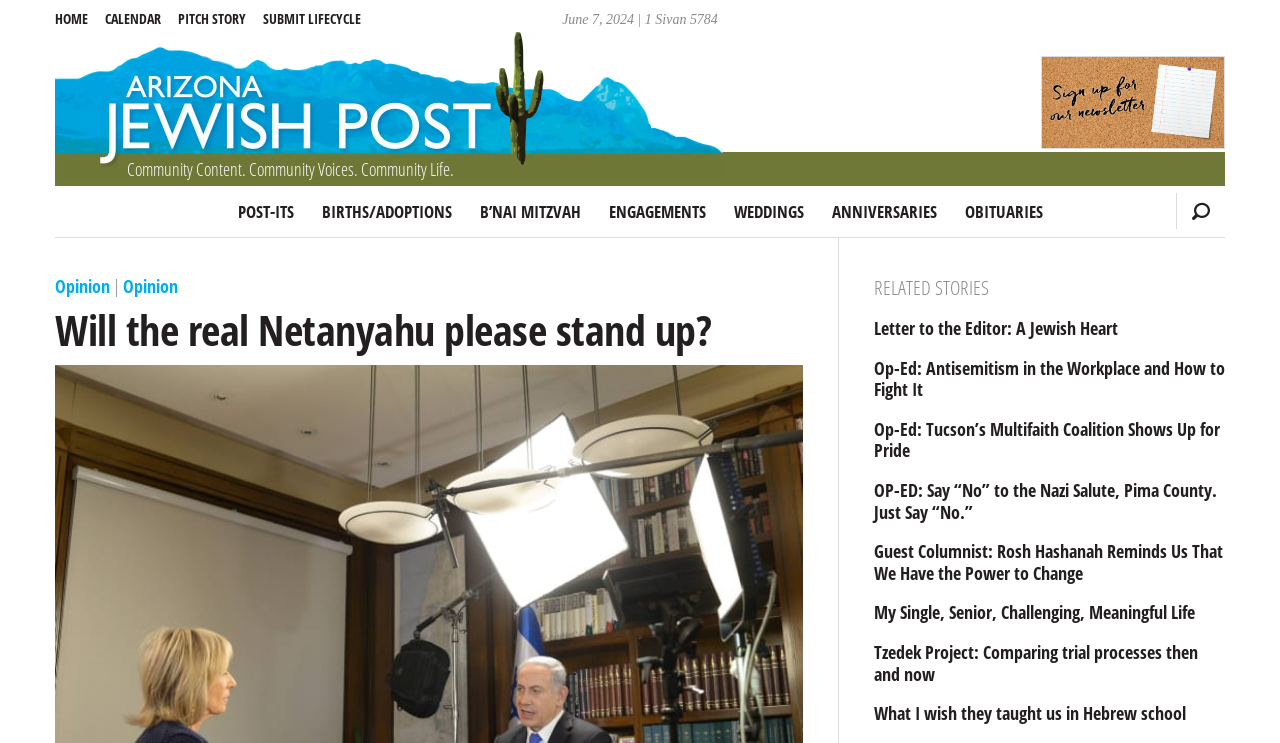Identify the bounding box coordinates for the element that needs to be clicked to fulfill this instruction: "Go to home page". Provide the coordinates in the format of four float numbers between 0 and 1: [left, top, right, bottom].

[0.043, 0.0, 0.08, 0.051]